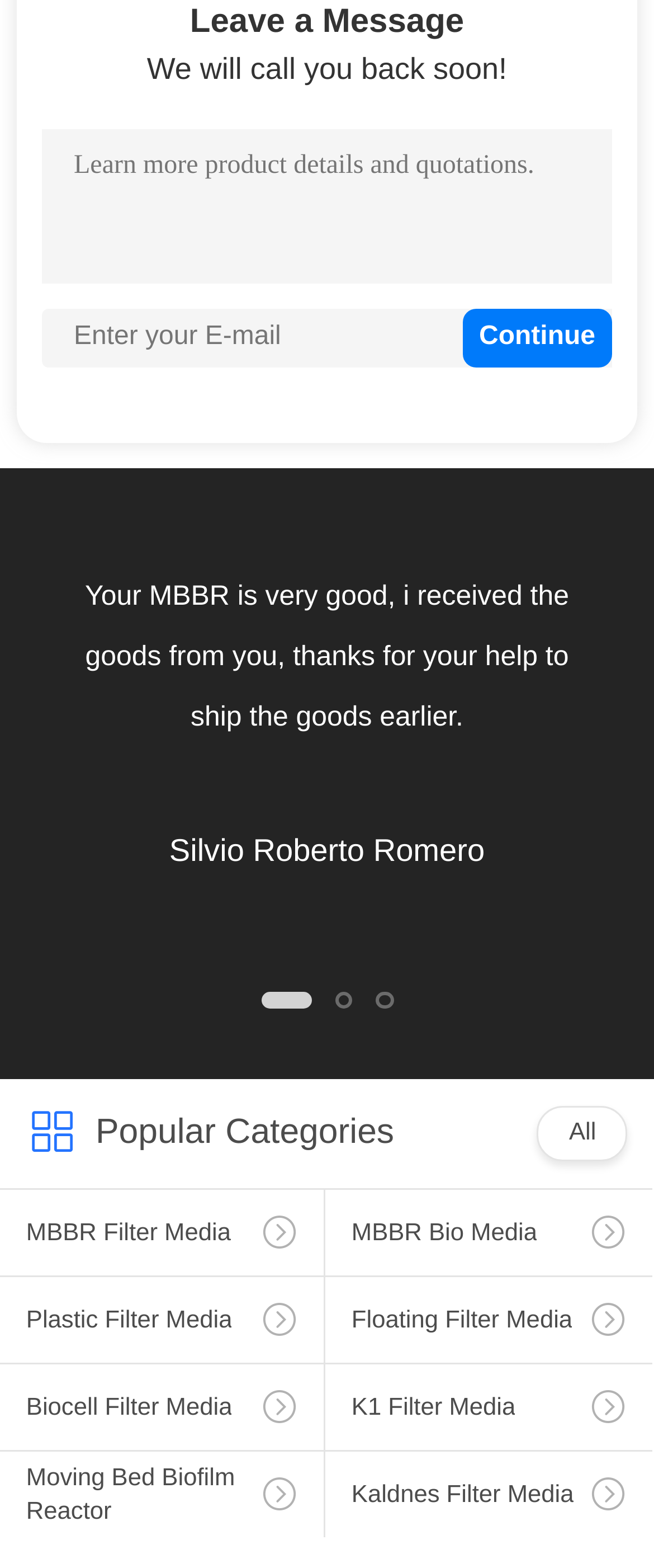Pinpoint the bounding box coordinates of the element to be clicked to execute the instruction: "Learn more about product details and quotations".

[0.064, 0.082, 0.936, 0.181]